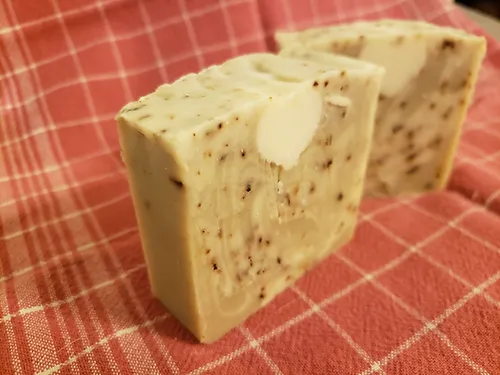What is the purpose of the speckles on the soap?
Answer the question with a single word or phrase by looking at the picture.

To hint at eucalyptus leaves